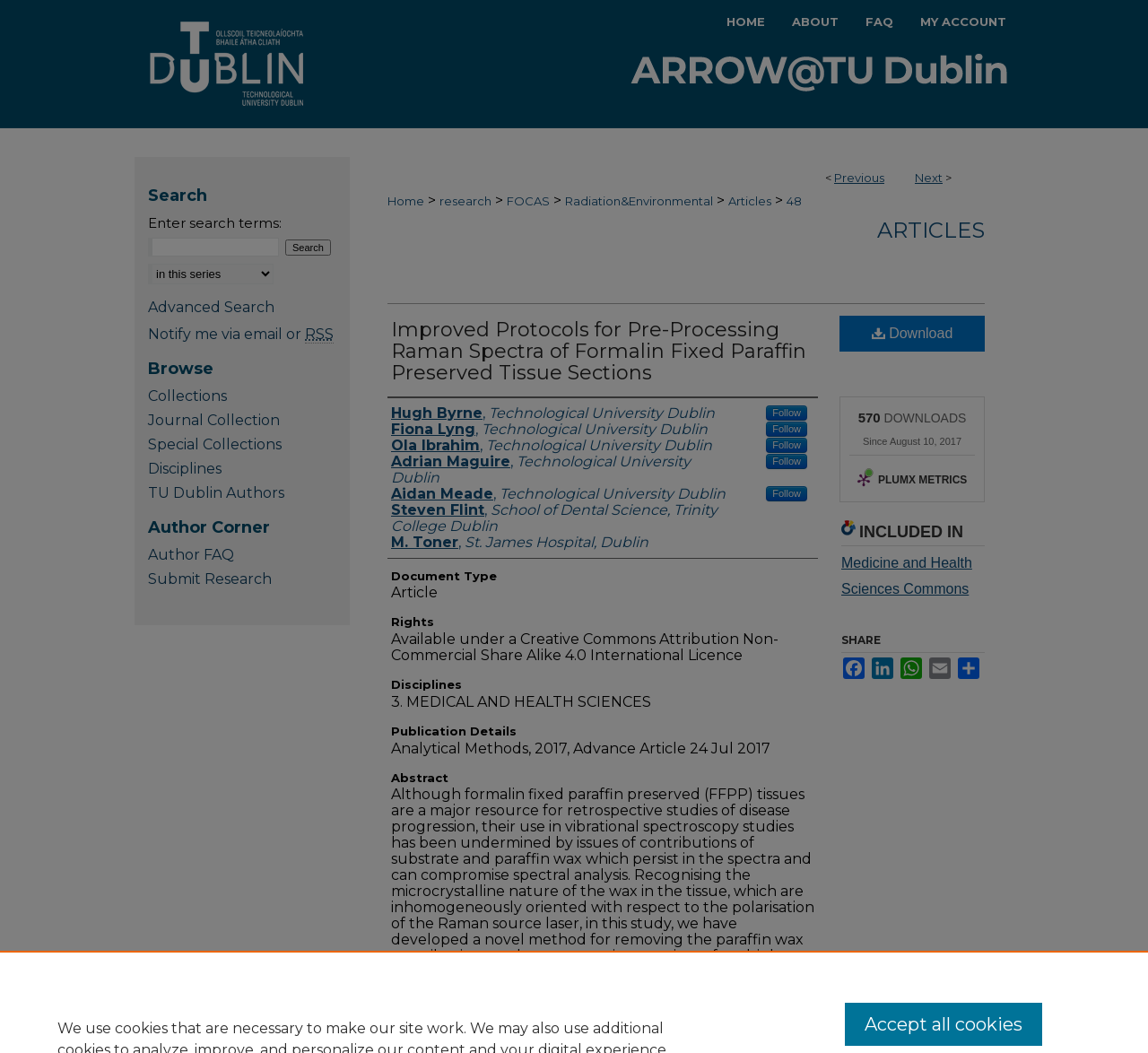Can you show the bounding box coordinates of the region to click on to complete the task described in the instruction: "Go to the home page"?

[0.621, 0.0, 0.678, 0.041]